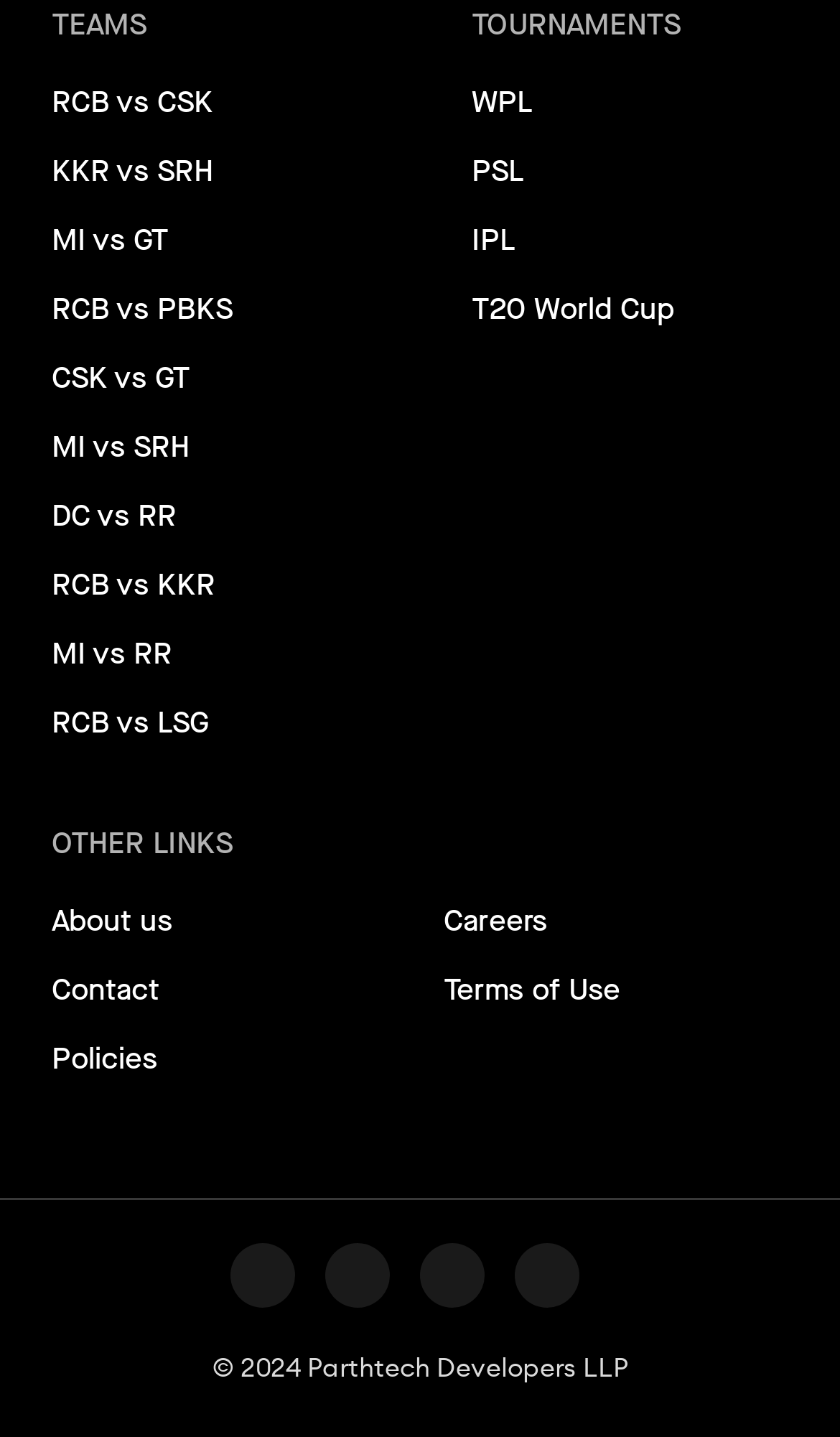Please identify the bounding box coordinates of the area that needs to be clicked to follow this instruction: "View RCB vs CSK match details".

[0.062, 0.054, 0.5, 0.09]